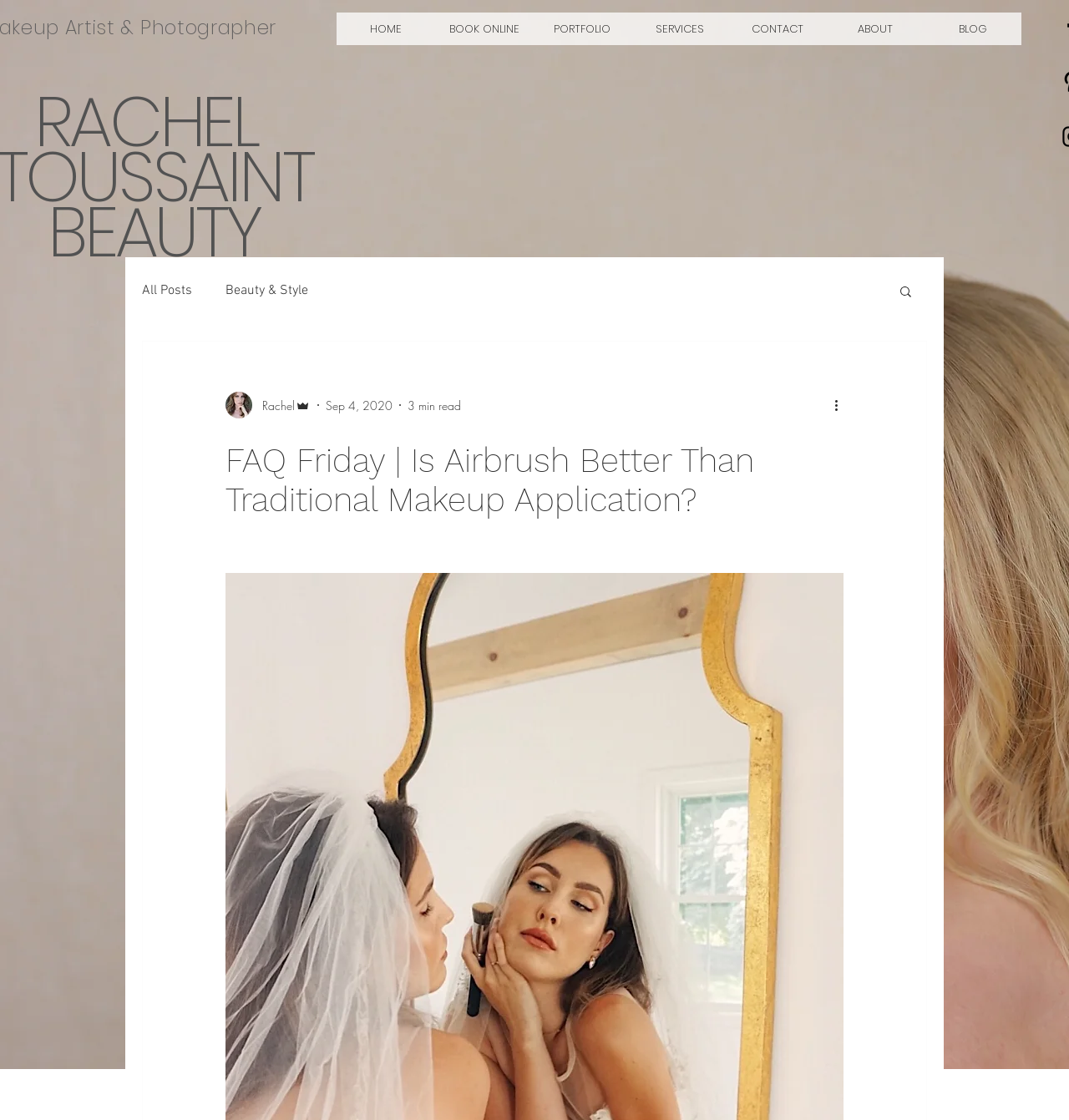Identify the bounding box coordinates for the element that needs to be clicked to fulfill this instruction: "go to home page". Provide the coordinates in the format of four float numbers between 0 and 1: [left, top, right, bottom].

[0.315, 0.011, 0.407, 0.04]